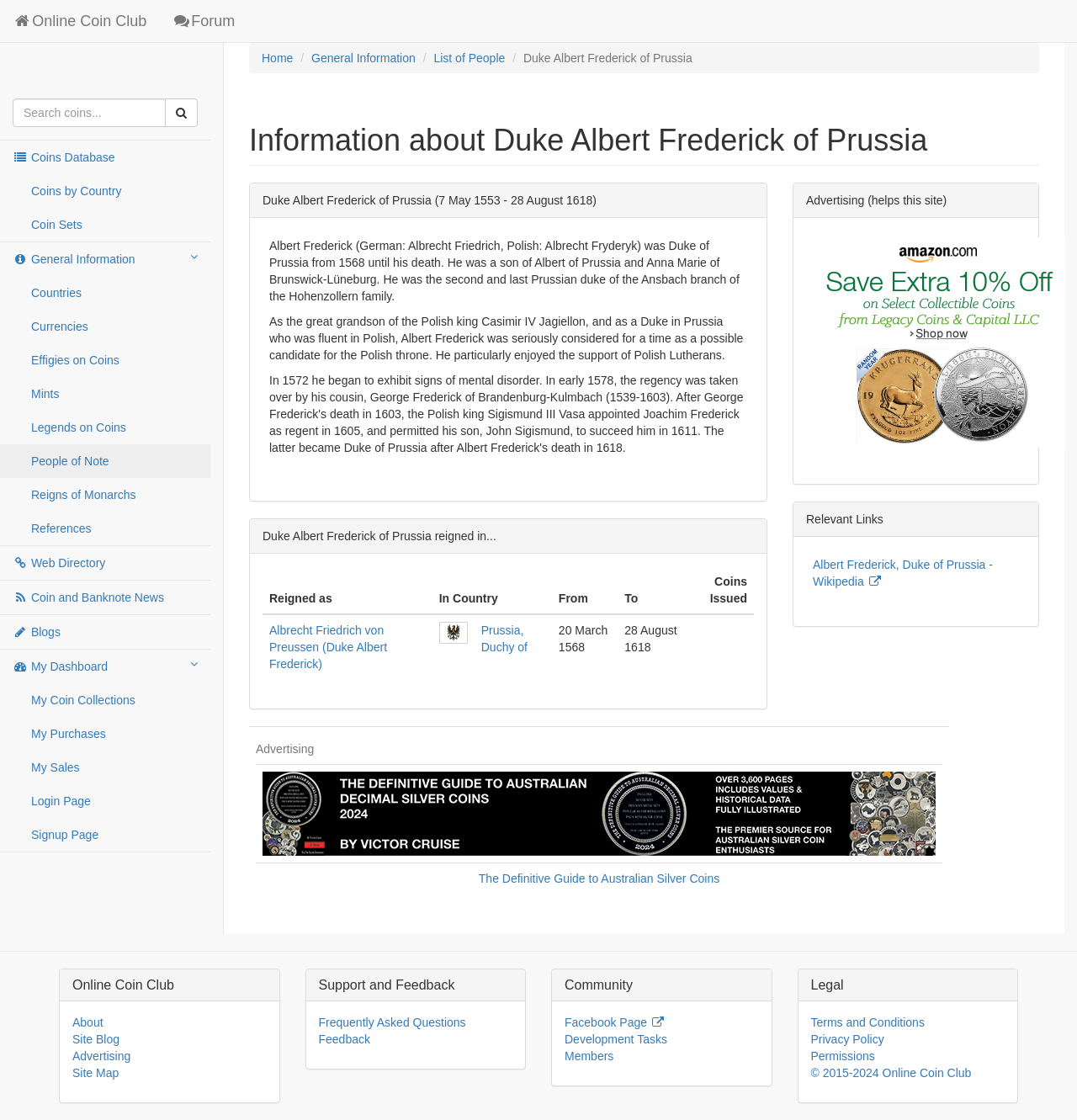Identify the bounding box for the described UI element: "© 2015-2024 Online Coin Club".

[0.753, 0.952, 0.902, 0.964]